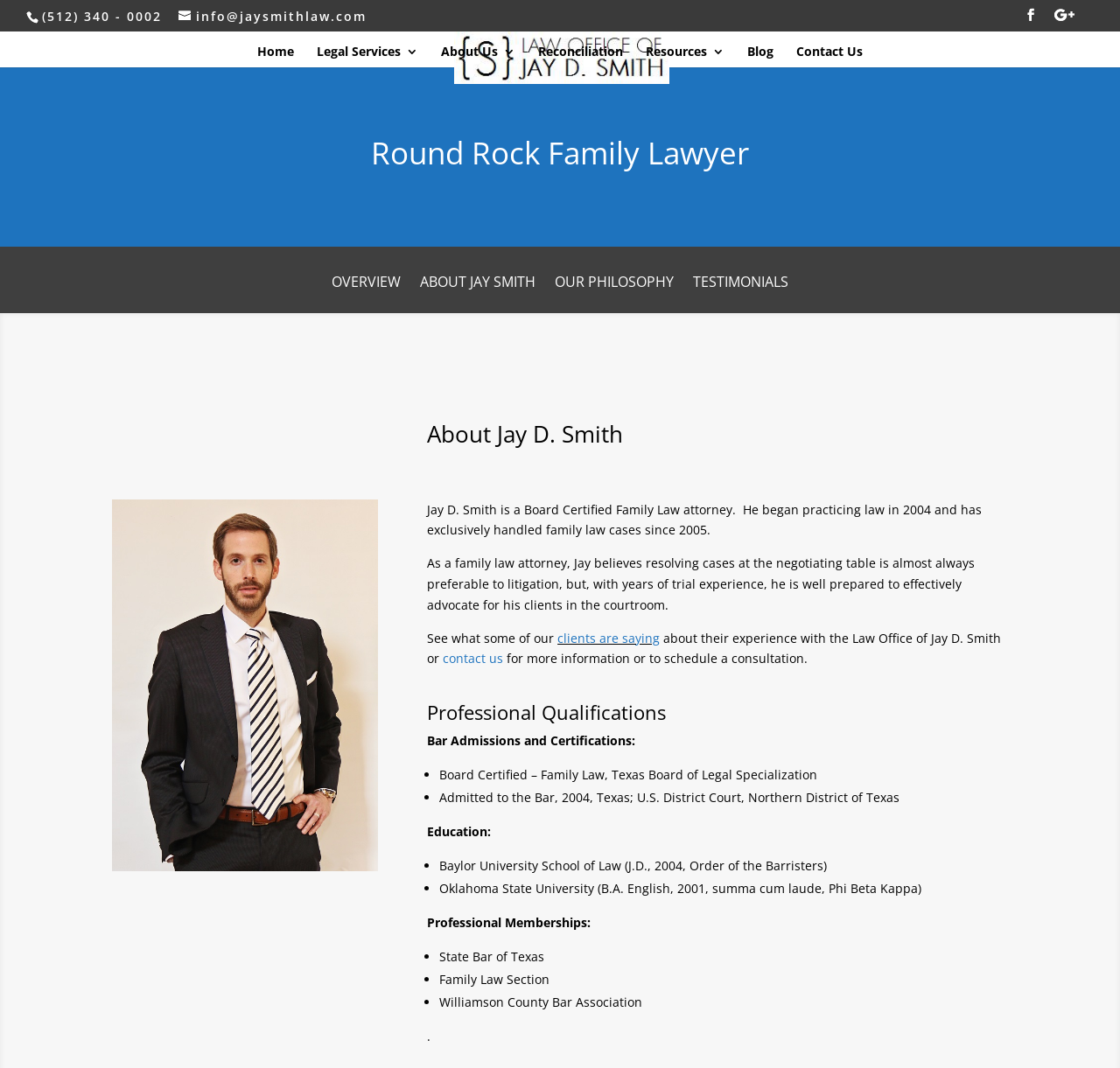Extract the bounding box coordinates for the UI element described by the text: "ABOUT JAY SMITH". The coordinates should be in the form of [left, top, right, bottom] with values between 0 and 1.

[0.375, 0.258, 0.478, 0.293]